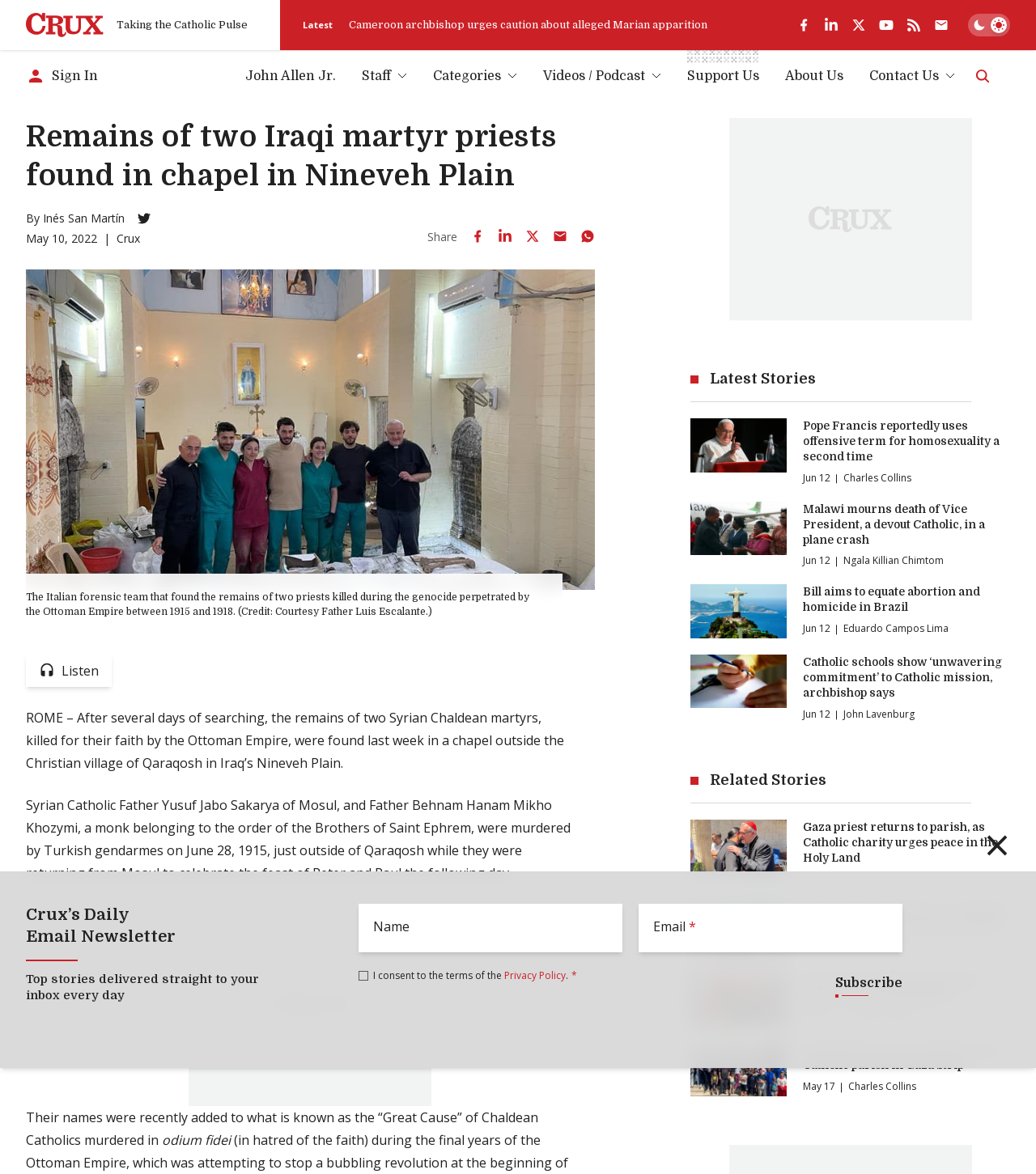Answer the following query concisely with a single word or phrase:
What is the name of the website?

Crux